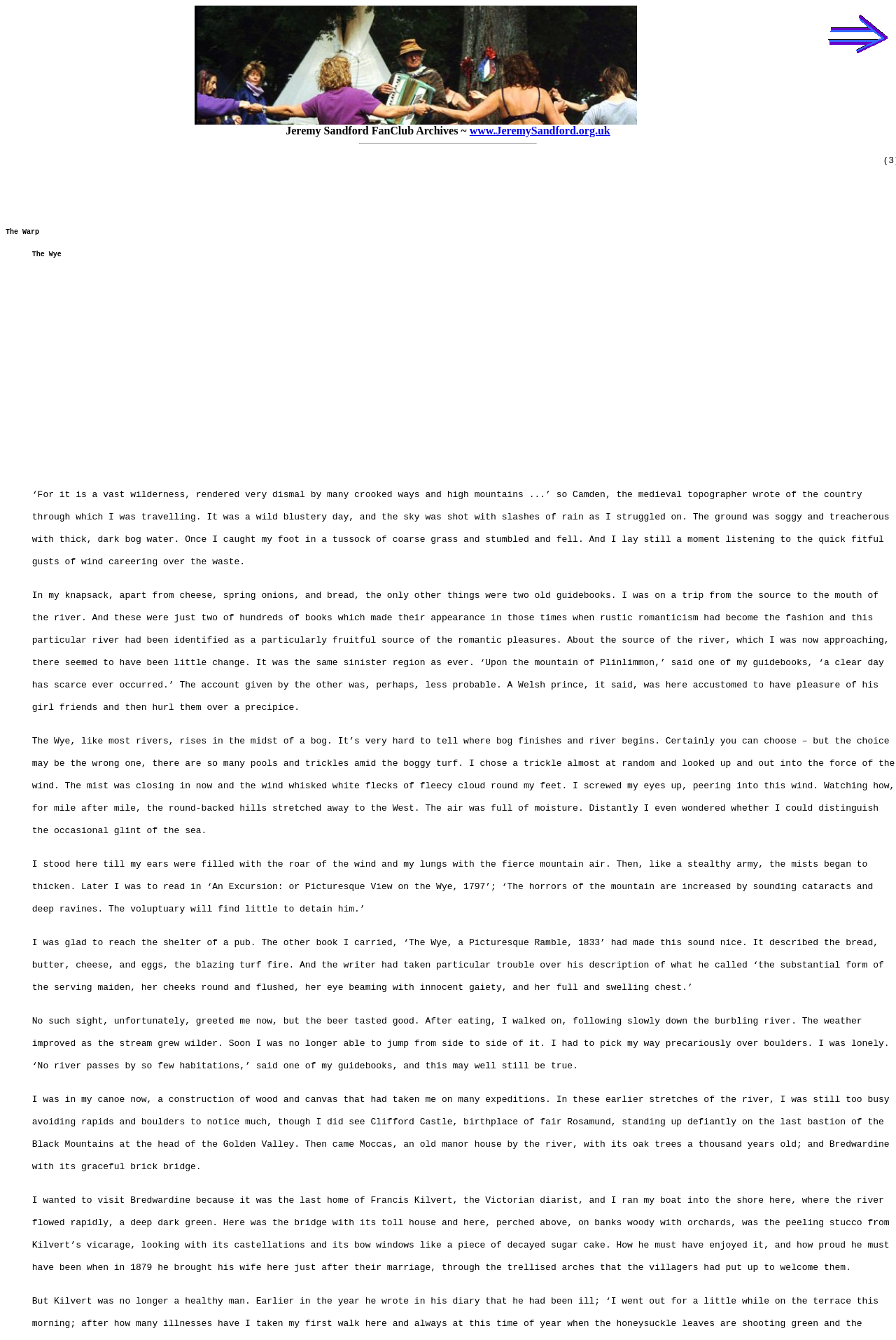Answer the question below in one word or phrase:
What is the text on the link at the top left?

Jeremy Sandford FanClub homepage